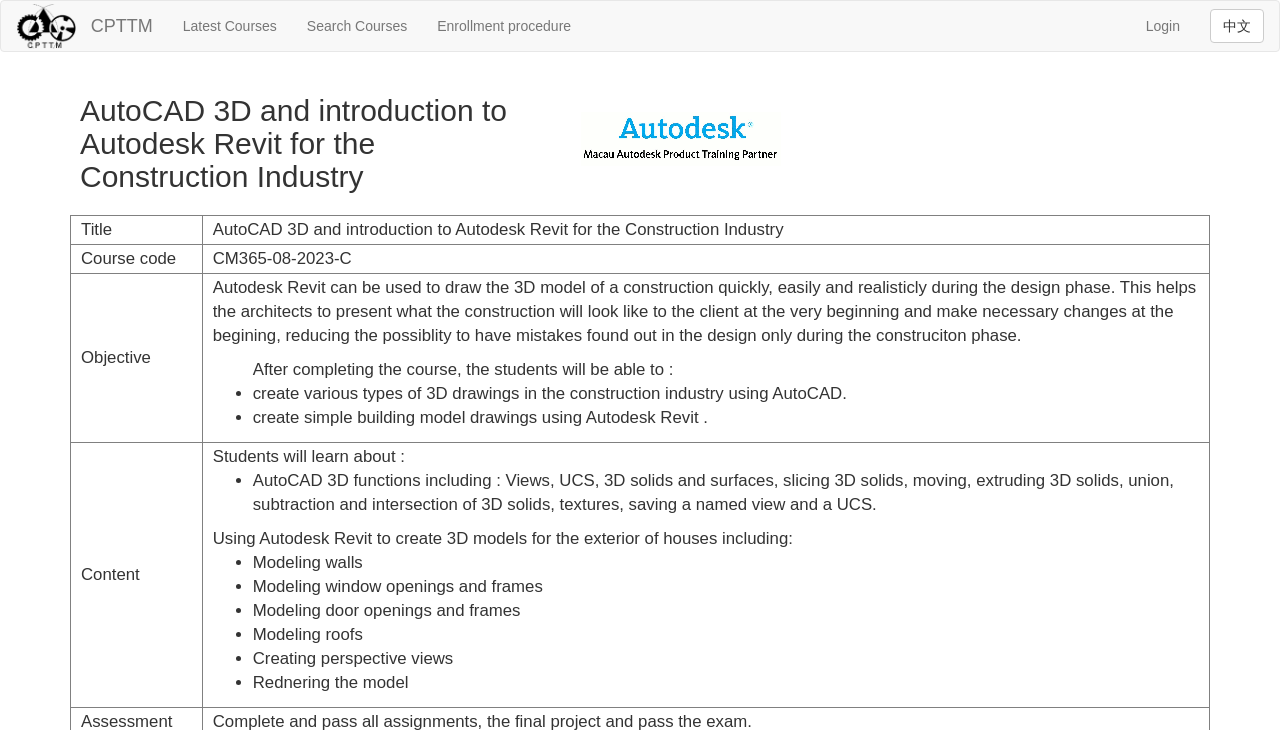Find the bounding box coordinates for the HTML element described in this sentence: "parent_node: CPTTM". Provide the coordinates as four float numbers between 0 and 1, in the format [left, top, right, bottom].

[0.001, 0.001, 0.071, 0.07]